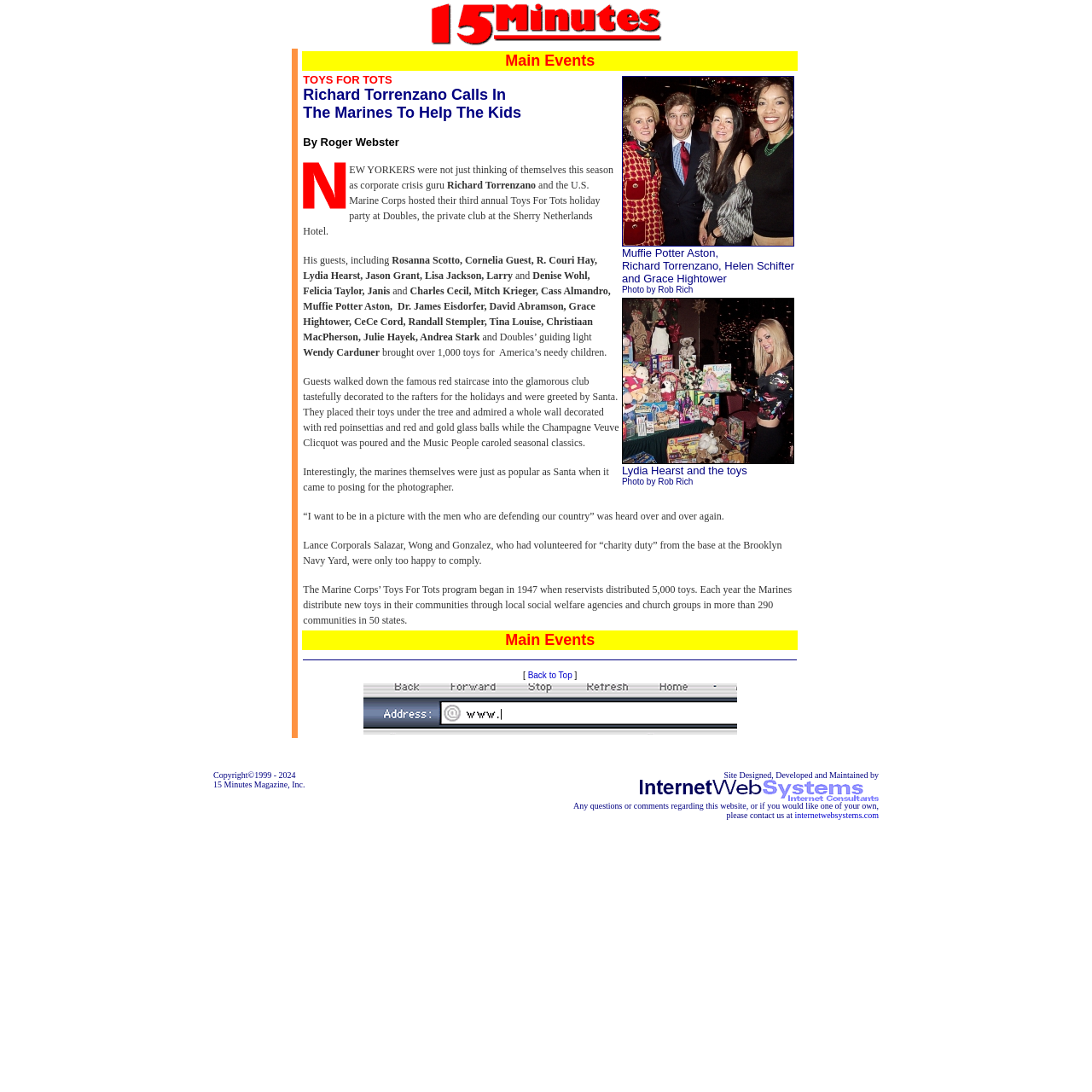Answer the question briefly using a single word or phrase: 
How many toys were brought by the guests?

1,000